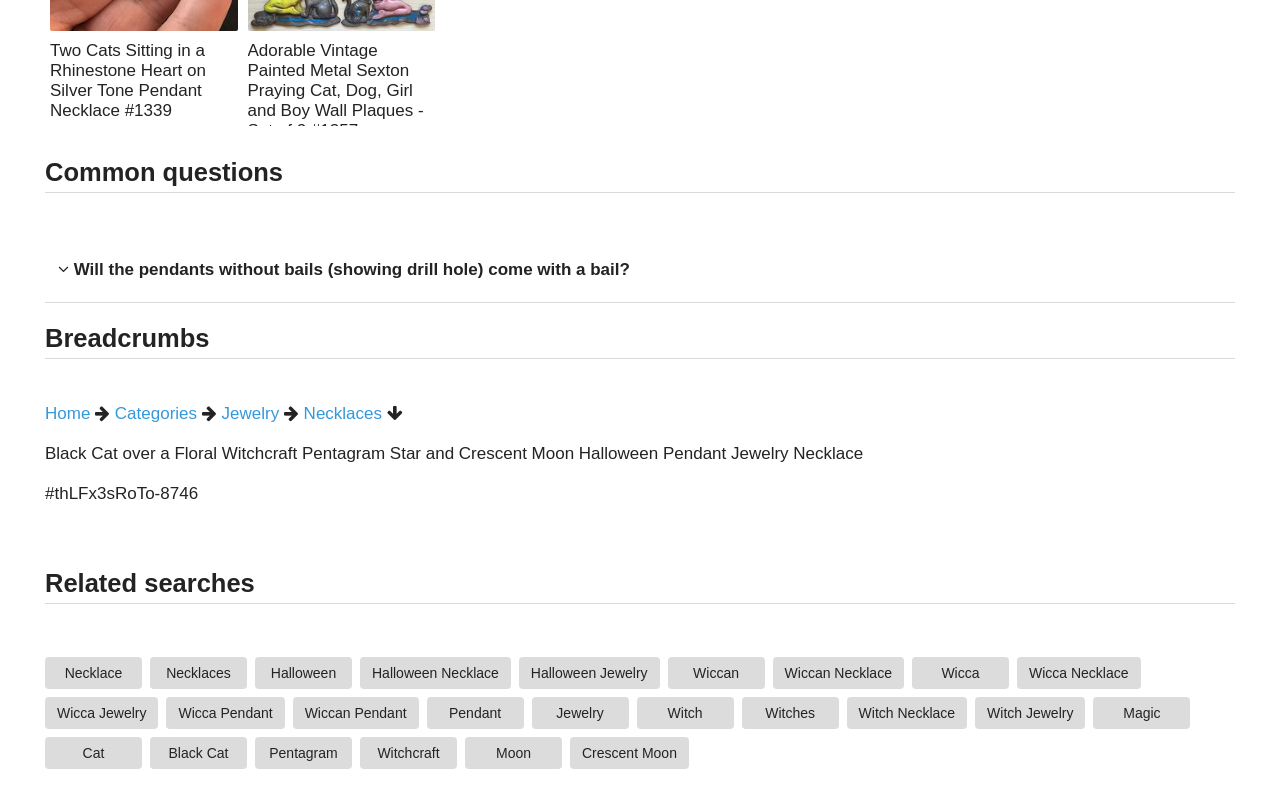Provide the bounding box coordinates for the area that should be clicked to complete the instruction: "Click on the 'Will the pendants without bails (showing drill hole) come with a bail?' button".

[0.035, 0.318, 0.502, 0.36]